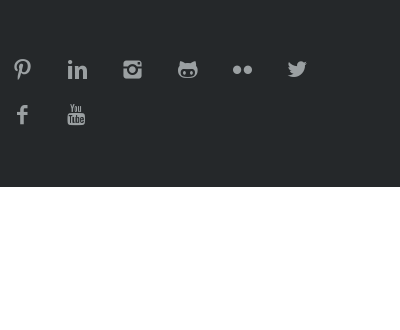Generate a detailed caption that encompasses all aspects of the image.

This image features a set of social media icons arranged in a monochrome style on a dark background. The icons include popular platforms such as Pinterest, LinkedIn, Instagram, GitHub, Flickr, Twitter, Facebook, and YouTube. Each icon is designed in a simplistic manner, ensuring easy recognition while maintaining a cohesive aesthetic. This visual element serves to encourage users to connect with the associated content through various social media channels, enhancing engagement and fostering a community around the business's digital presence.